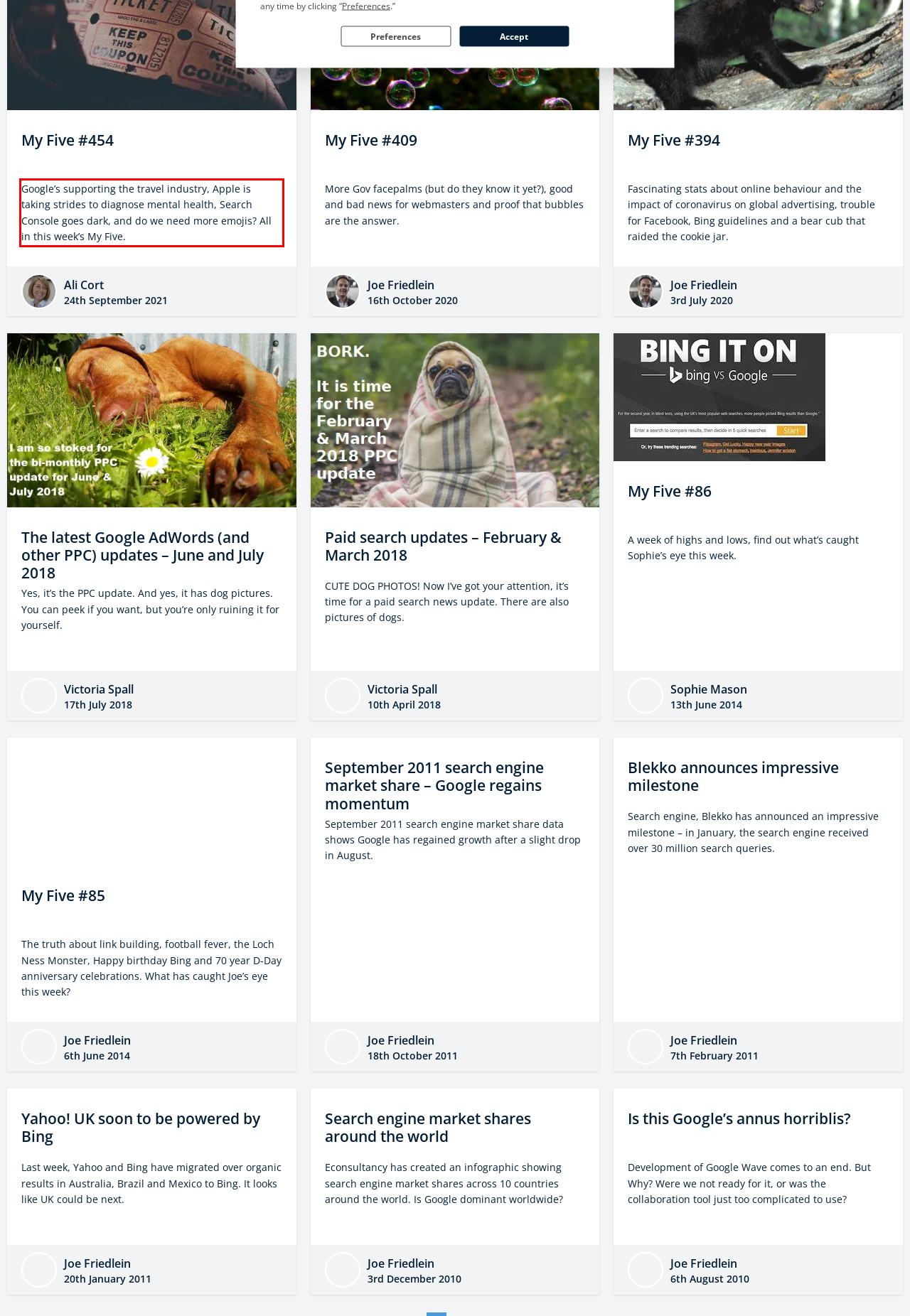You are given a screenshot of a webpage with a UI element highlighted by a red bounding box. Please perform OCR on the text content within this red bounding box.

Google’s supporting the travel industry, Apple is taking strides to diagnose mental health, Search Console goes dark, and do we need more emojis? All in this week’s My Five.